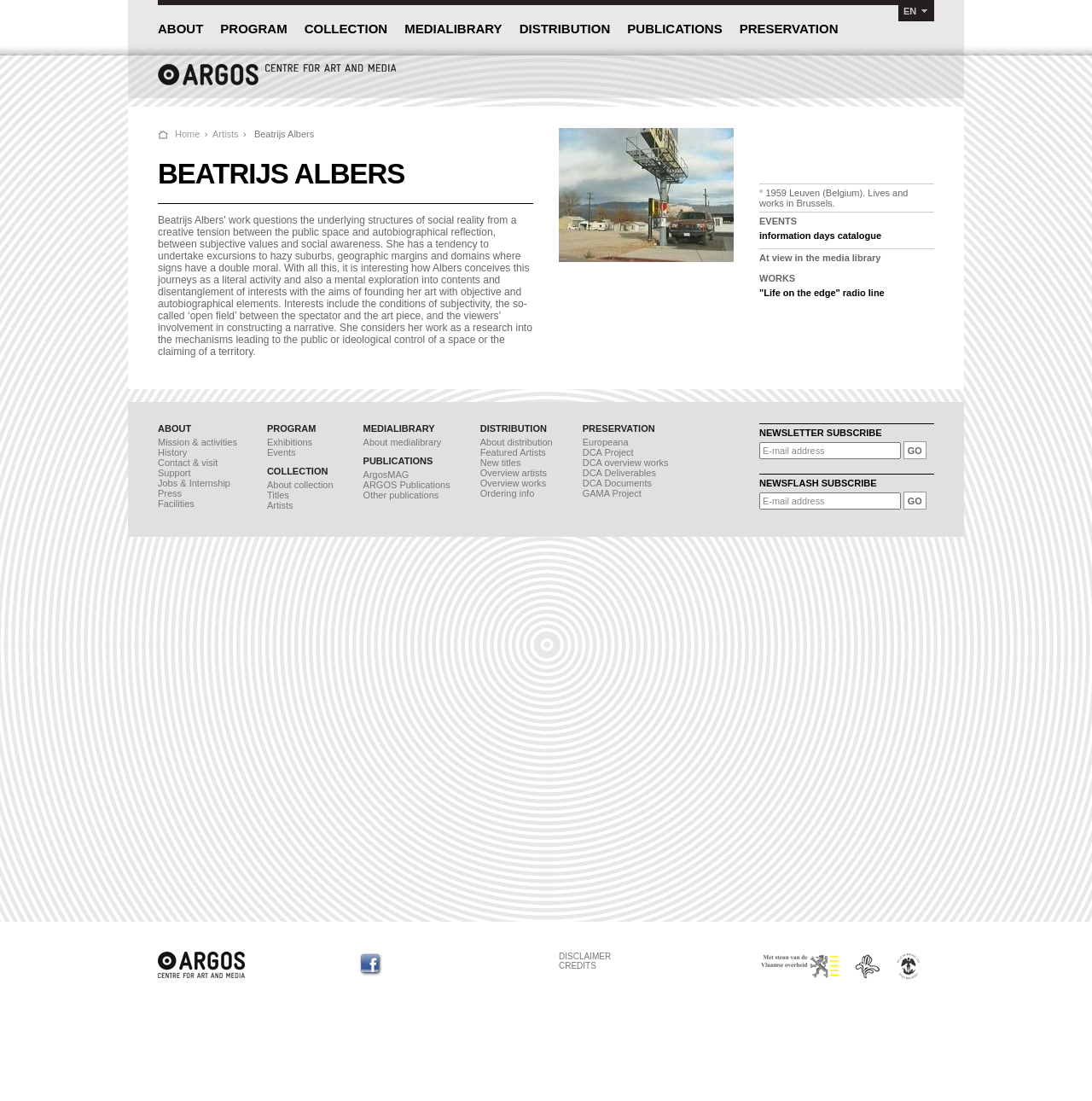Please find the bounding box coordinates of the element that you should click to achieve the following instruction: "Subscribe to the newsletter". The coordinates should be presented as four float numbers between 0 and 1: [left, top, right, bottom].

[0.695, 0.401, 0.825, 0.417]